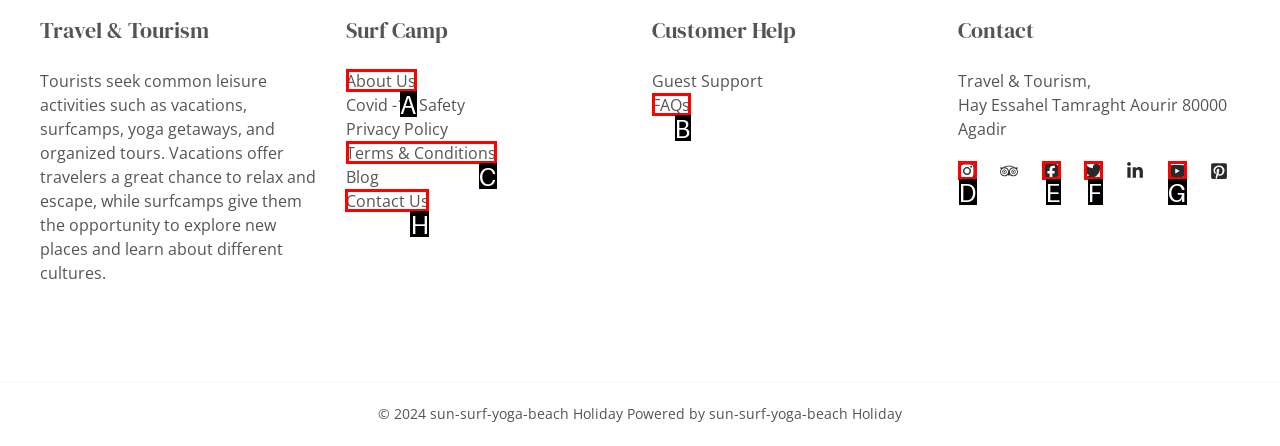Which lettered option should be clicked to perform the following task: Enter email address
Respond with the letter of the appropriate option.

None